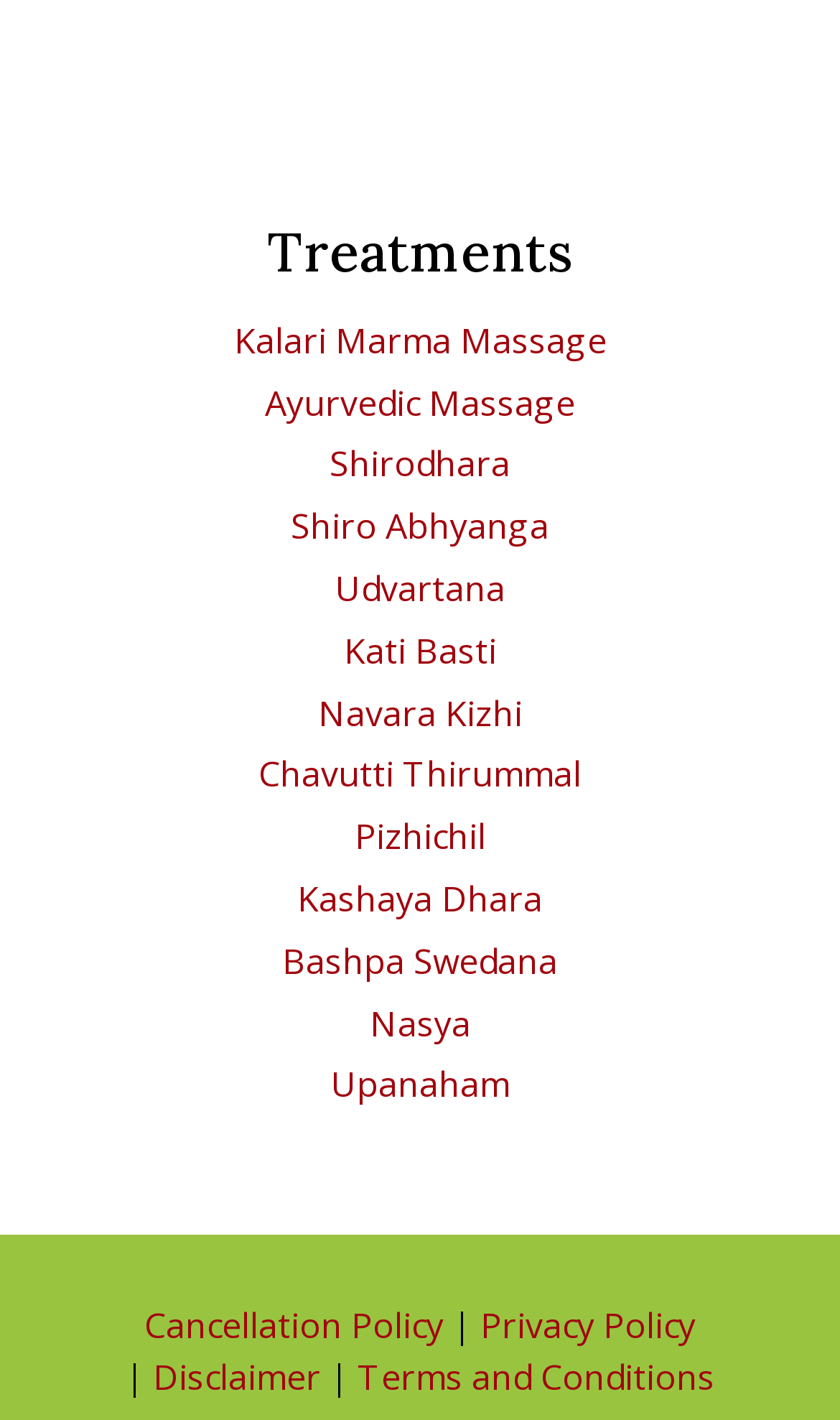Determine the coordinates of the bounding box that should be clicked to complete the instruction: "Read about Shirodhara". The coordinates should be represented by four float numbers between 0 and 1: [left, top, right, bottom].

[0.392, 0.31, 0.608, 0.343]